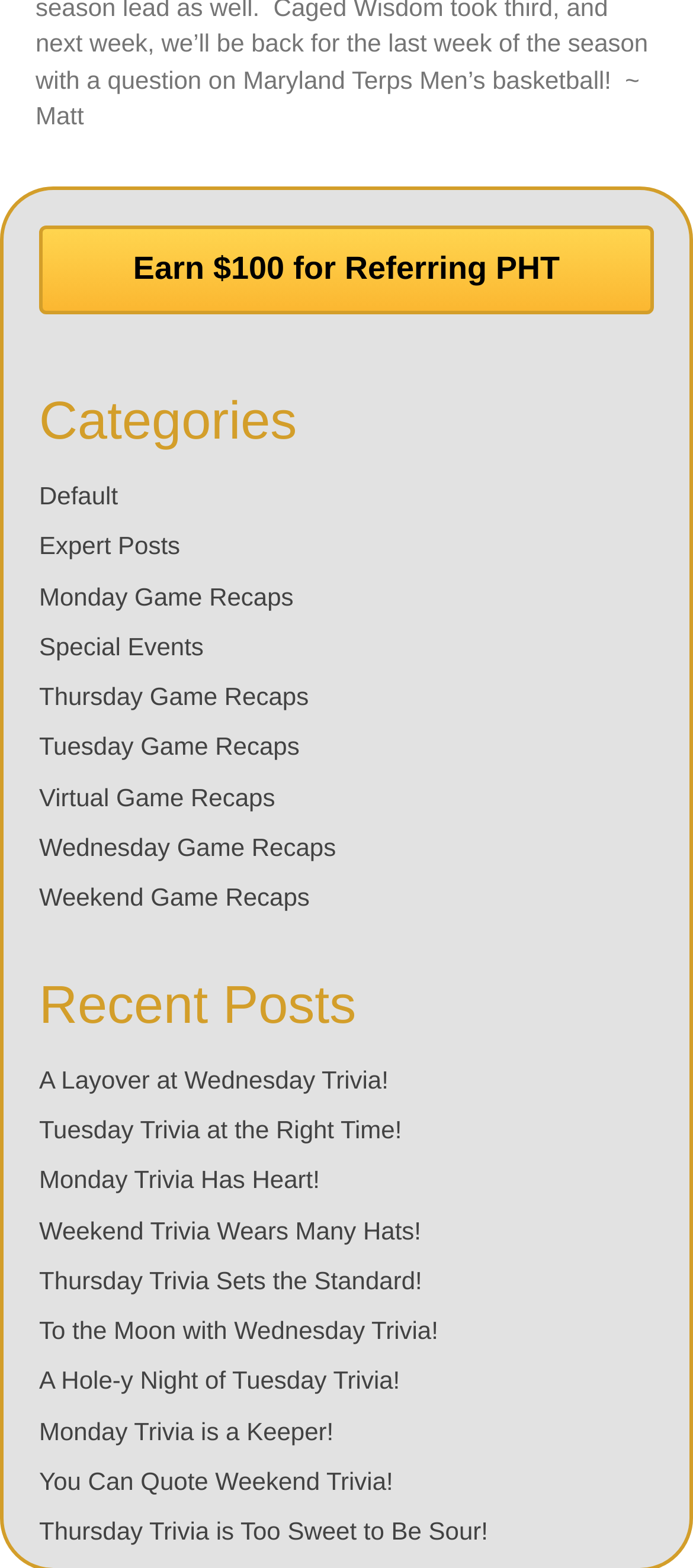What is the title of the latest post?
Based on the image, answer the question with as much detail as possible.

I looked at the list of links under the 'Recent Posts' heading and found the first link, which is 'A Layover at Wednesday Trivia!'.